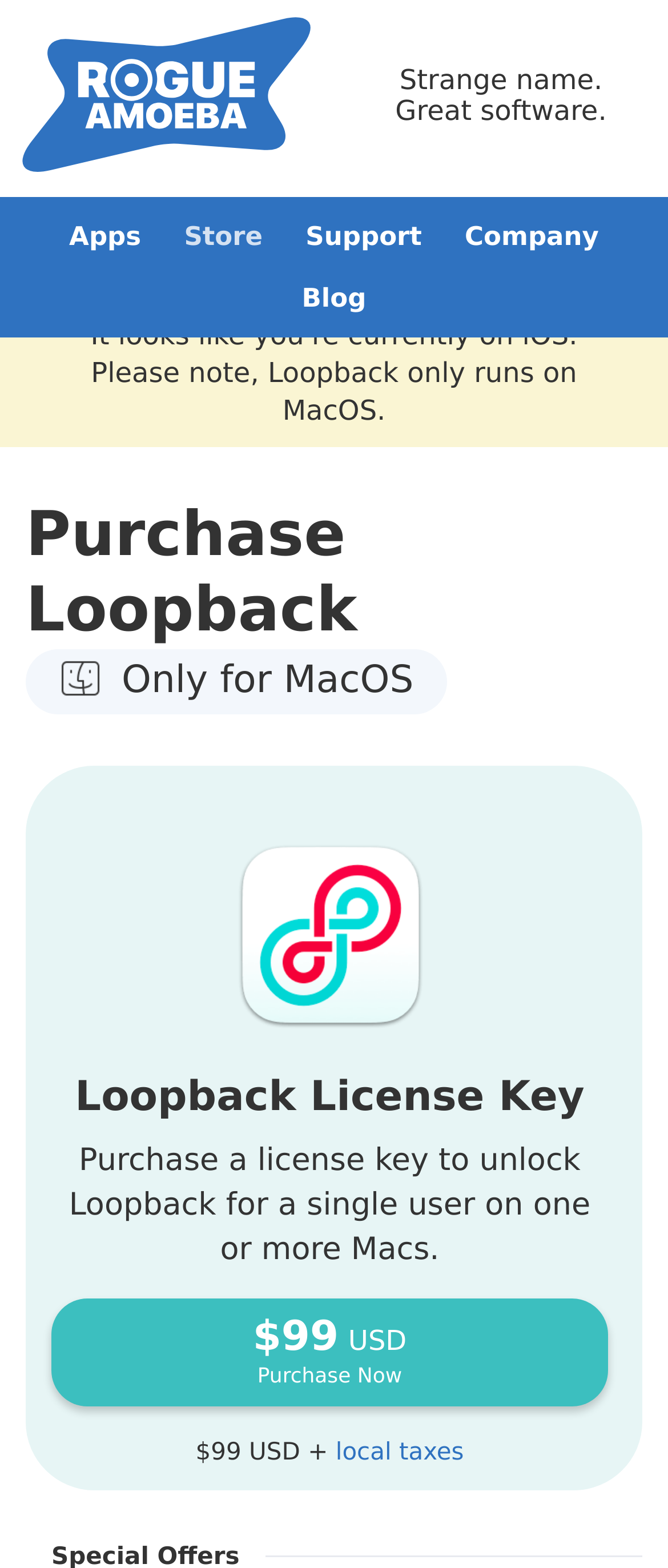Locate the bounding box coordinates of the item that should be clicked to fulfill the instruction: "purchase Loopback license key".

[0.077, 0.828, 0.91, 0.897]